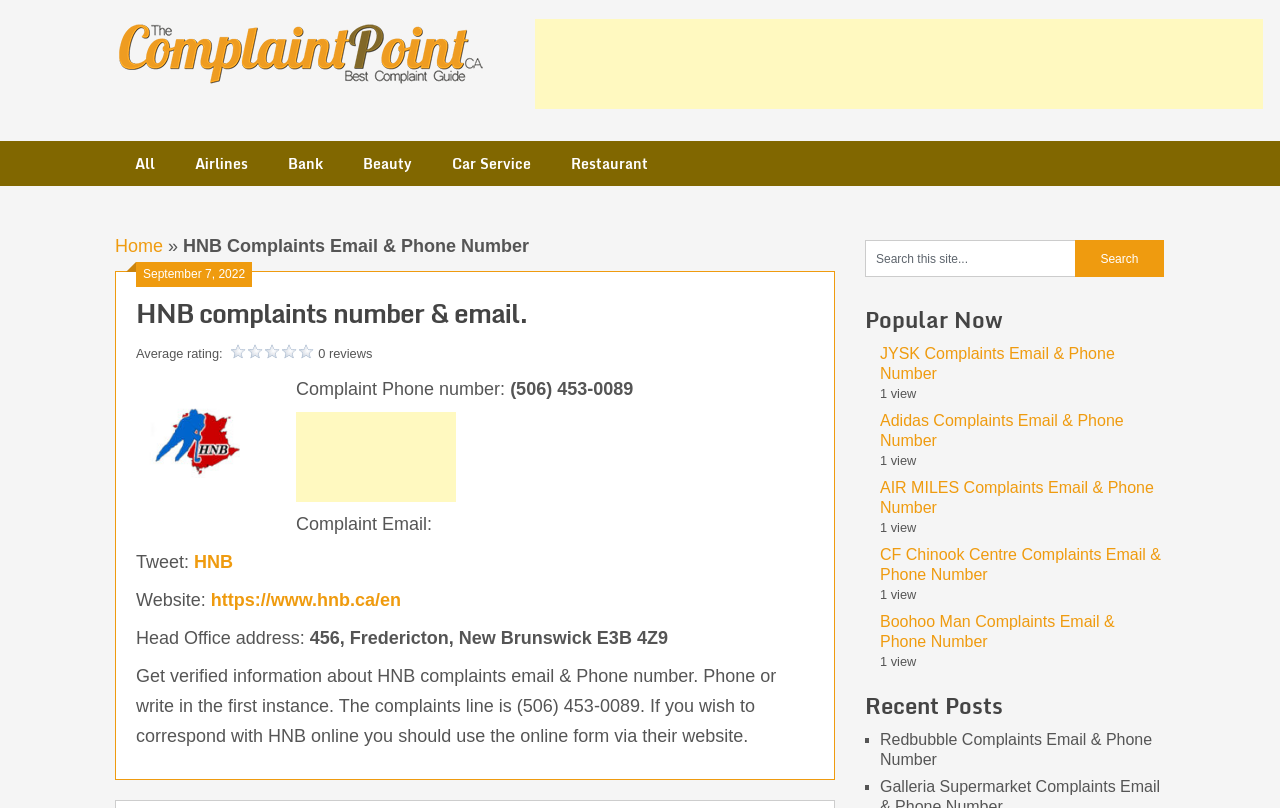Find and indicate the bounding box coordinates of the region you should select to follow the given instruction: "Search for a complaint".

[0.676, 0.297, 0.84, 0.343]